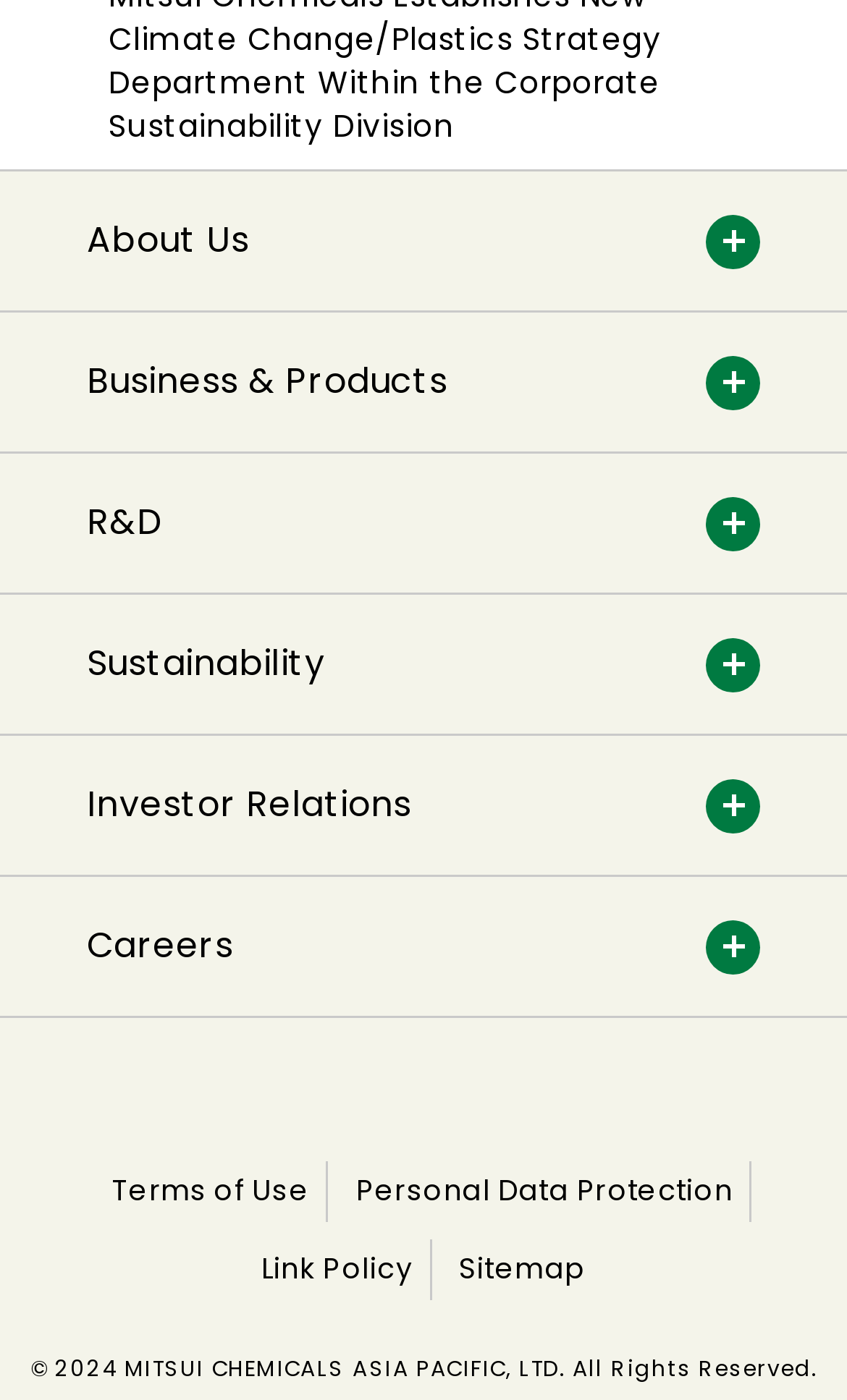Answer the following inquiry with a single word or phrase:
What is the last link in the footer section?

Sitemap